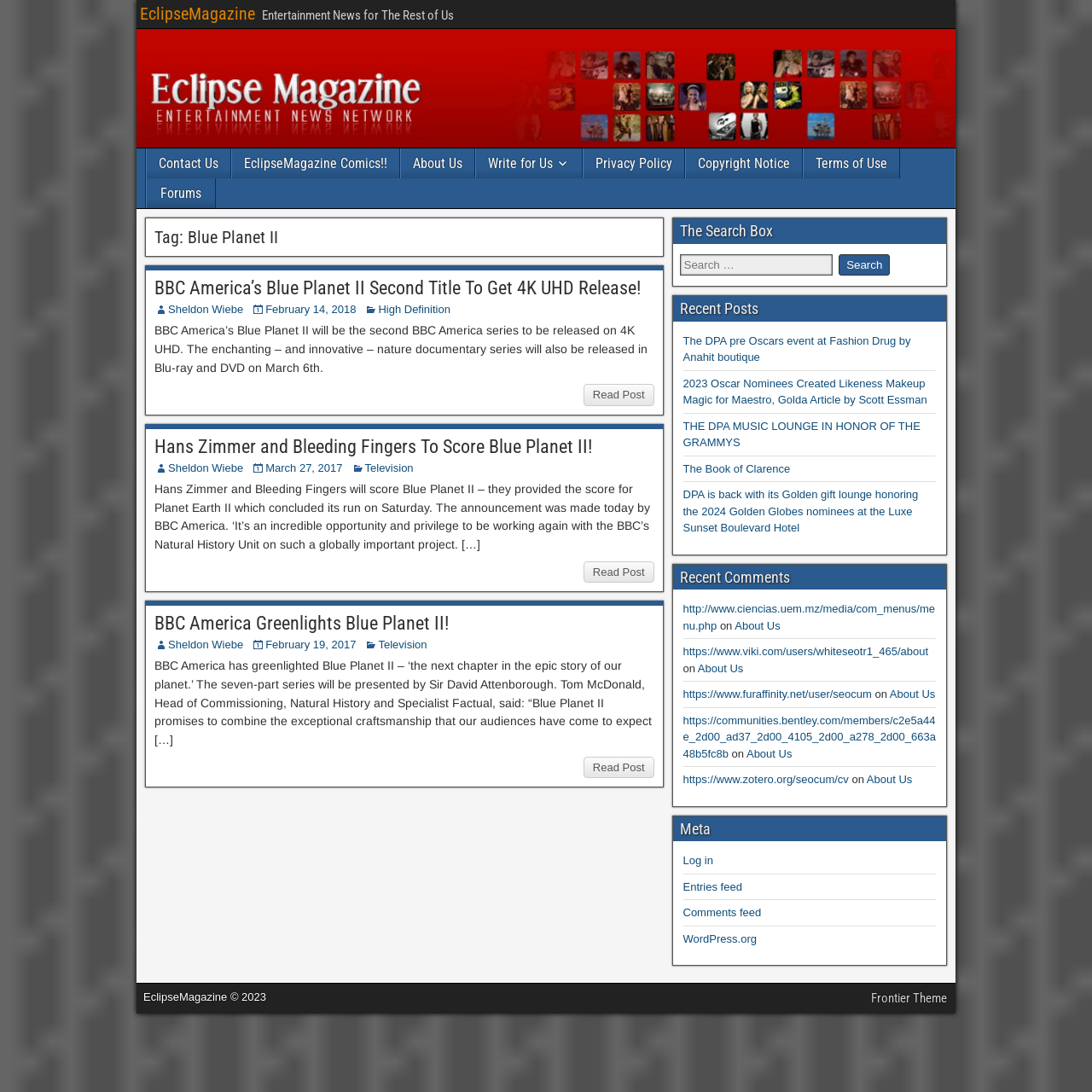Determine the bounding box coordinates for the HTML element described here: "https://www.furaffinity.net/user/seocum".

[0.625, 0.63, 0.798, 0.642]